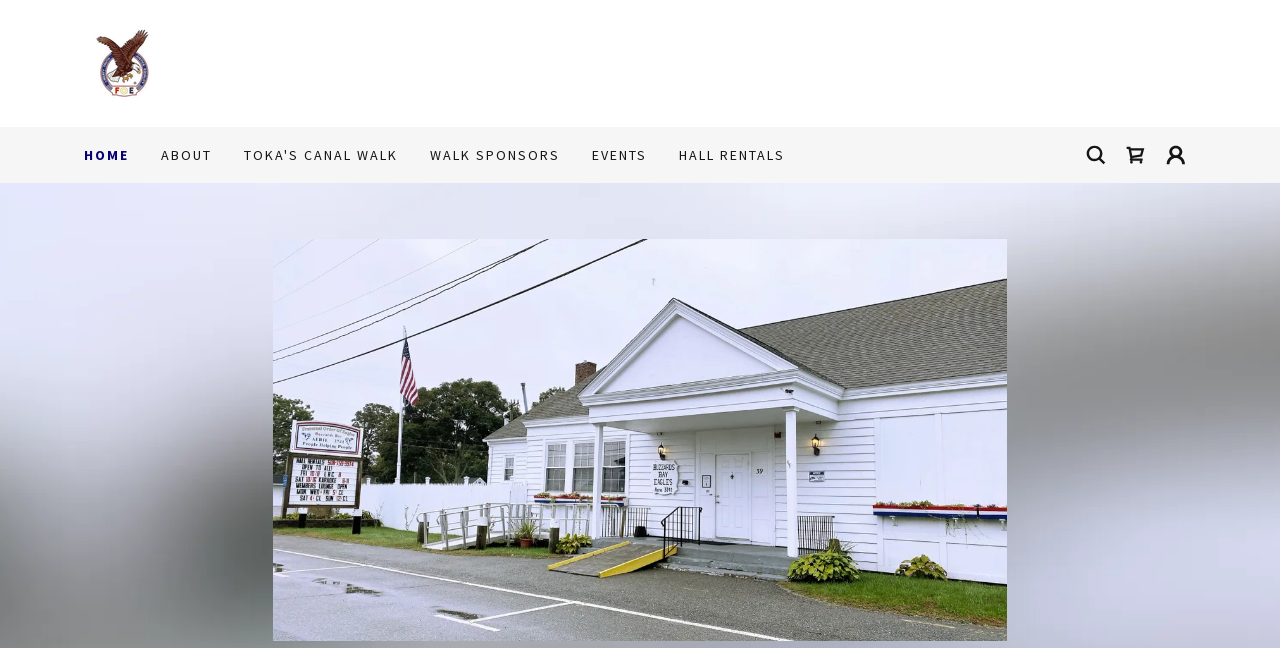Determine the bounding box coordinates for the clickable element required to fulfill the instruction: "Click the button to expand the menu". Provide the coordinates as four float numbers between 0 and 1, i.e., [left, top, right, bottom].

[0.903, 0.208, 0.934, 0.27]